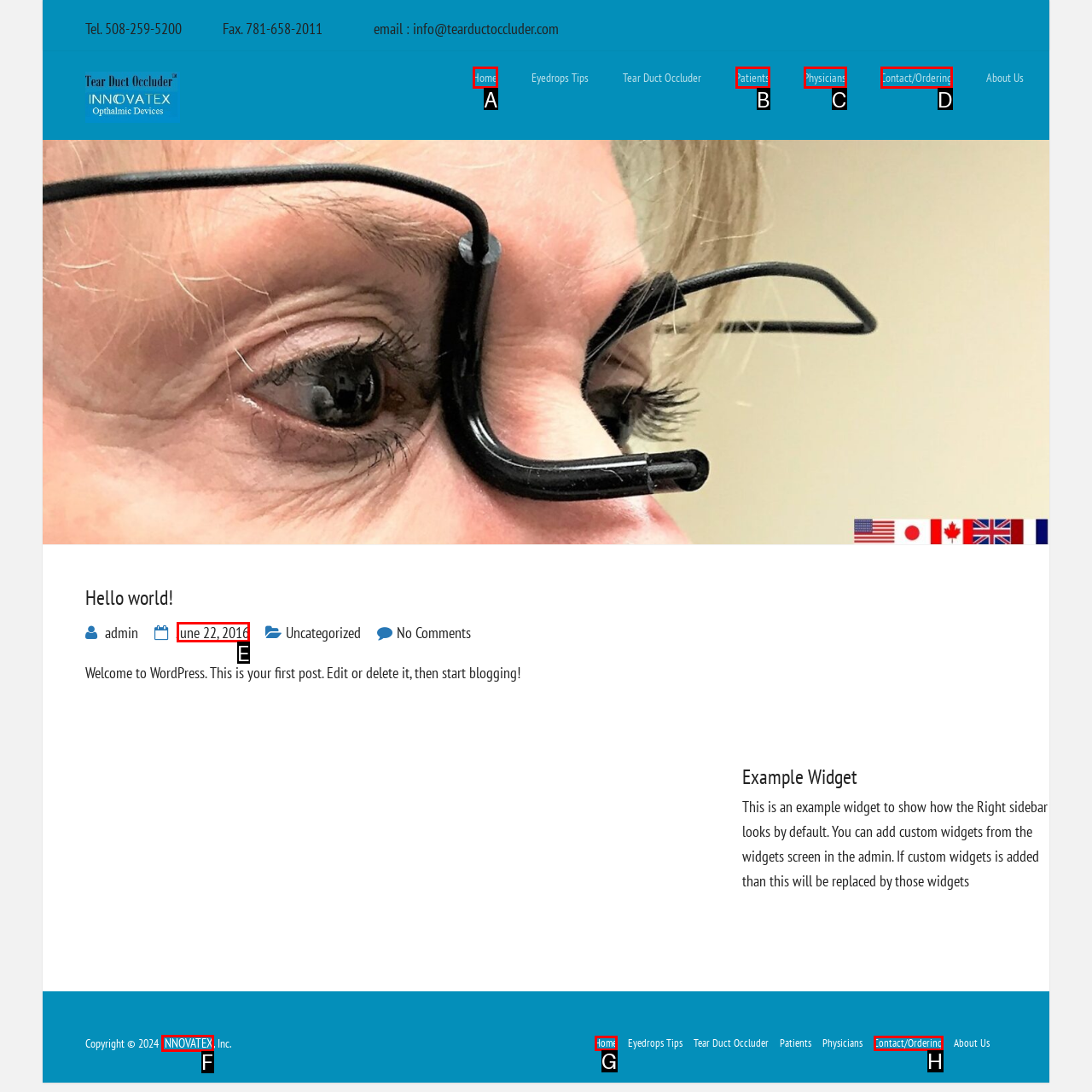Using the description: June 22, 2016, find the corresponding HTML element. Provide the letter of the matching option directly.

E